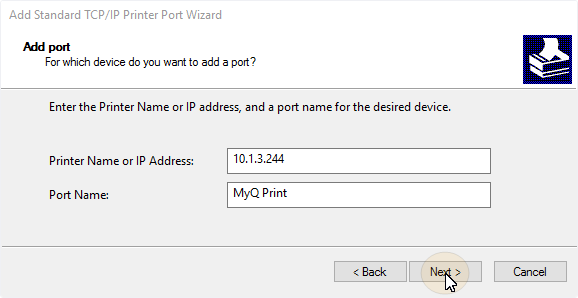Please examine the image and answer the question with a detailed explanation:
What is the purpose of the icon in the interface?

The icon representing a printer is present in the interface to indicate its function within the context of adding a new printer port, which is to facilitate the addition of a new printer port.